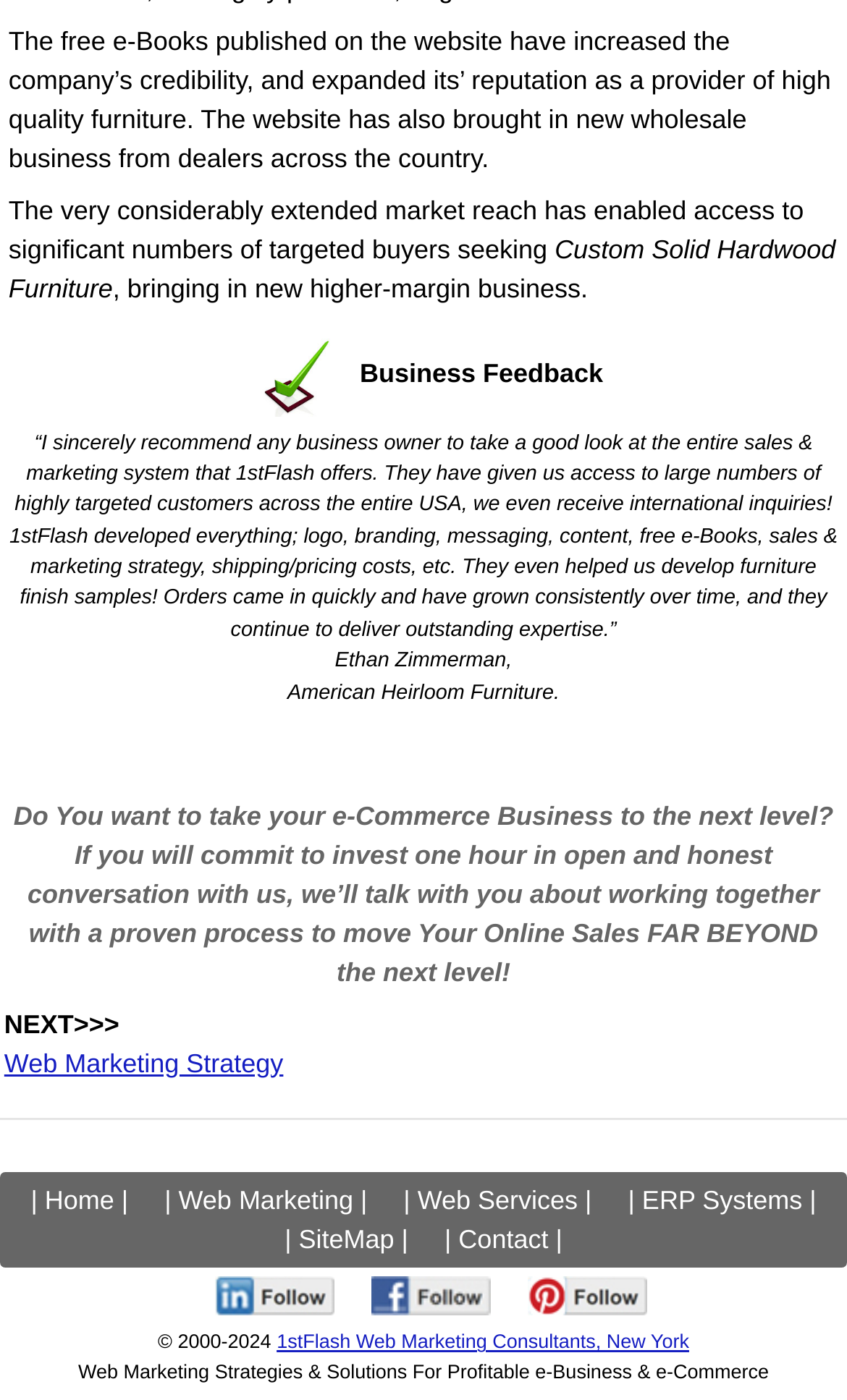What is the year range of the copyright?
Provide a thorough and detailed answer to the question.

The copyright notice at the bottom of the page reads '© 2000-2024', which indicates the year range of the copyright.